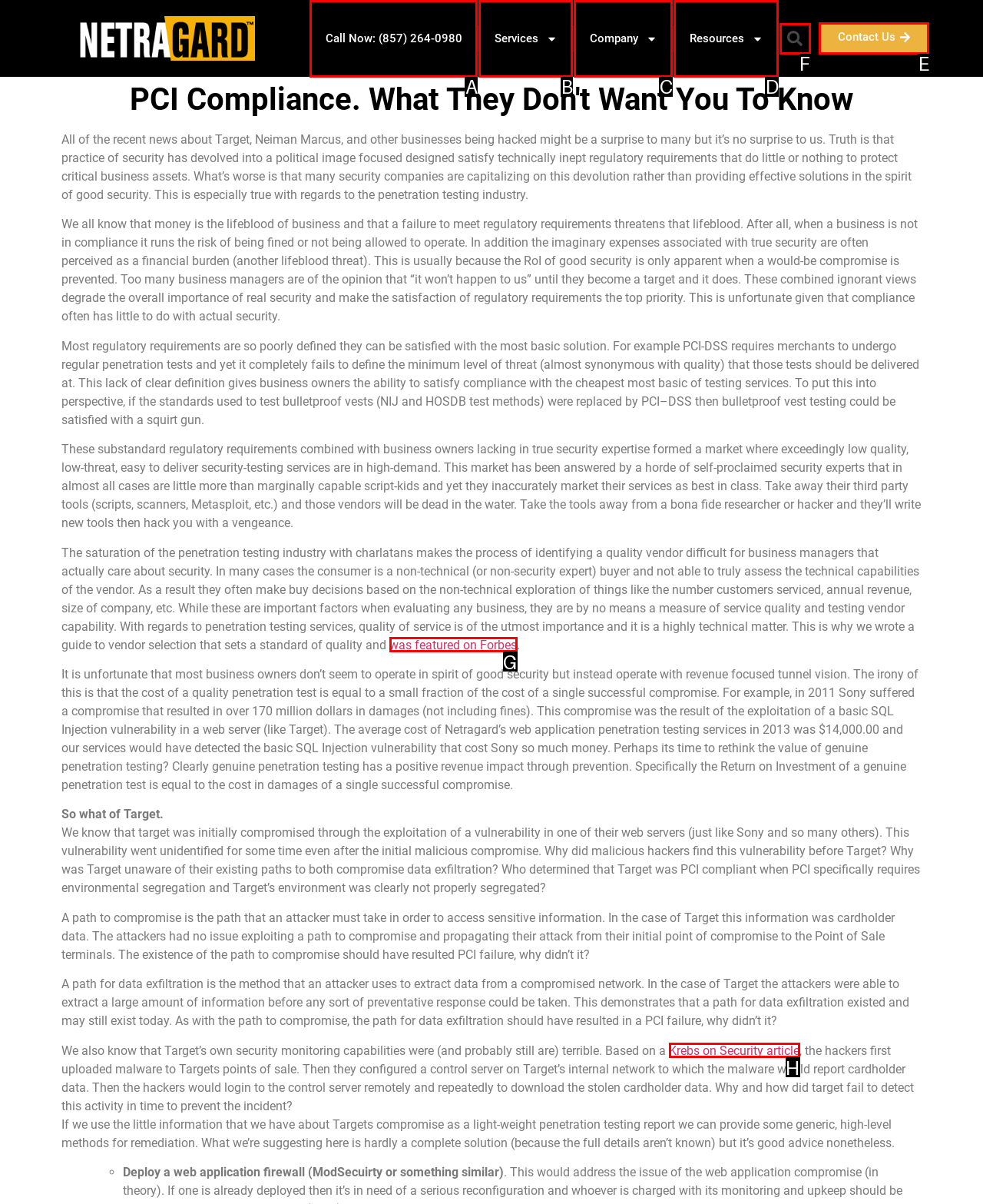To achieve the task: Click the 'Contact Us' link, which HTML element do you need to click?
Respond with the letter of the correct option from the given choices.

E